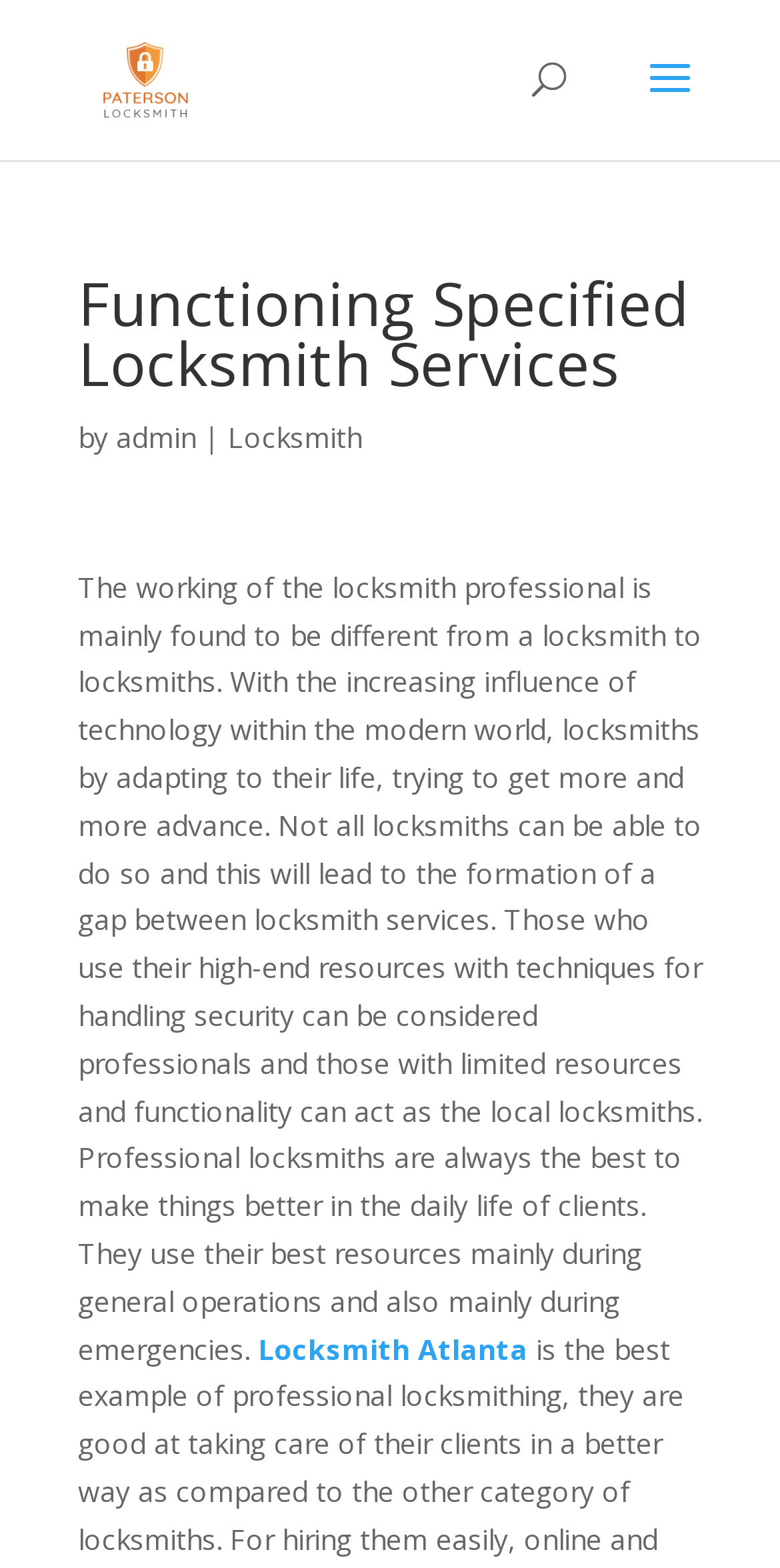Give a one-word or short-phrase answer to the following question: 
What is the purpose of a professional locksmith?

To make things better